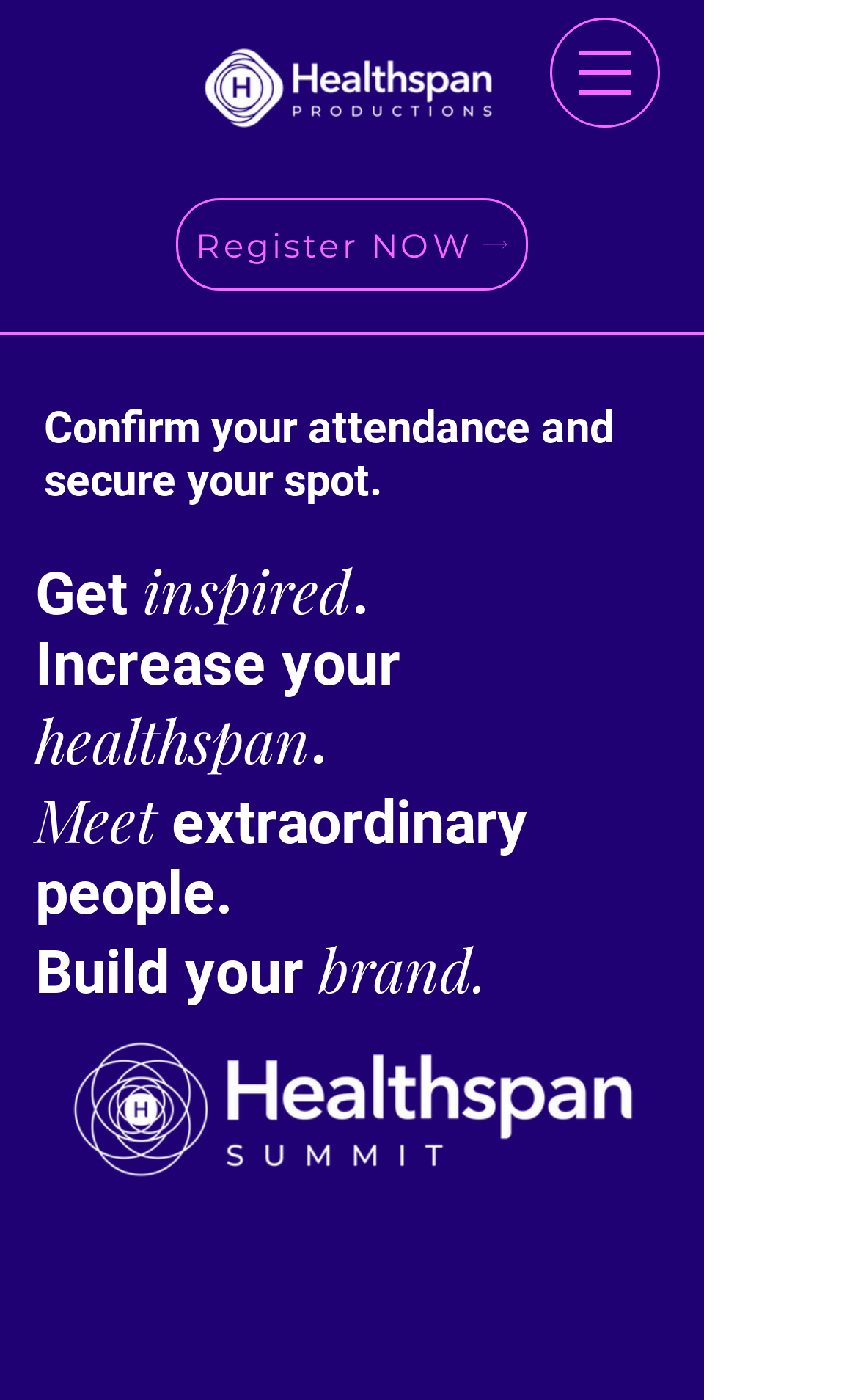Respond with a single word or phrase to the following question: What is the logo of the Healthspan Summit?

A white 'H' logo